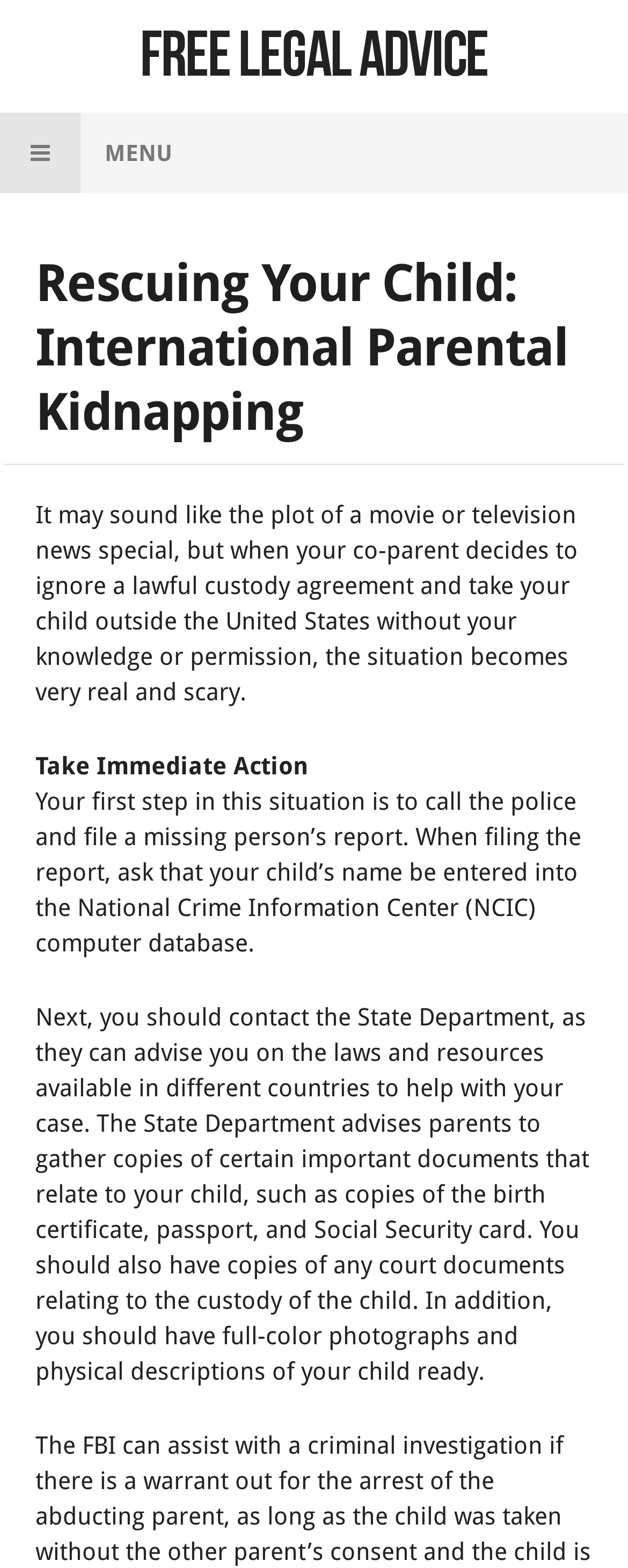What database should your child's name be entered into?
With the help of the image, please provide a detailed response to the question.

When filing a missing person’s report, it is advised to ask that your child’s name be entered into the National Crime Information Center (NCIC) computer database, as mentioned on the webpage.